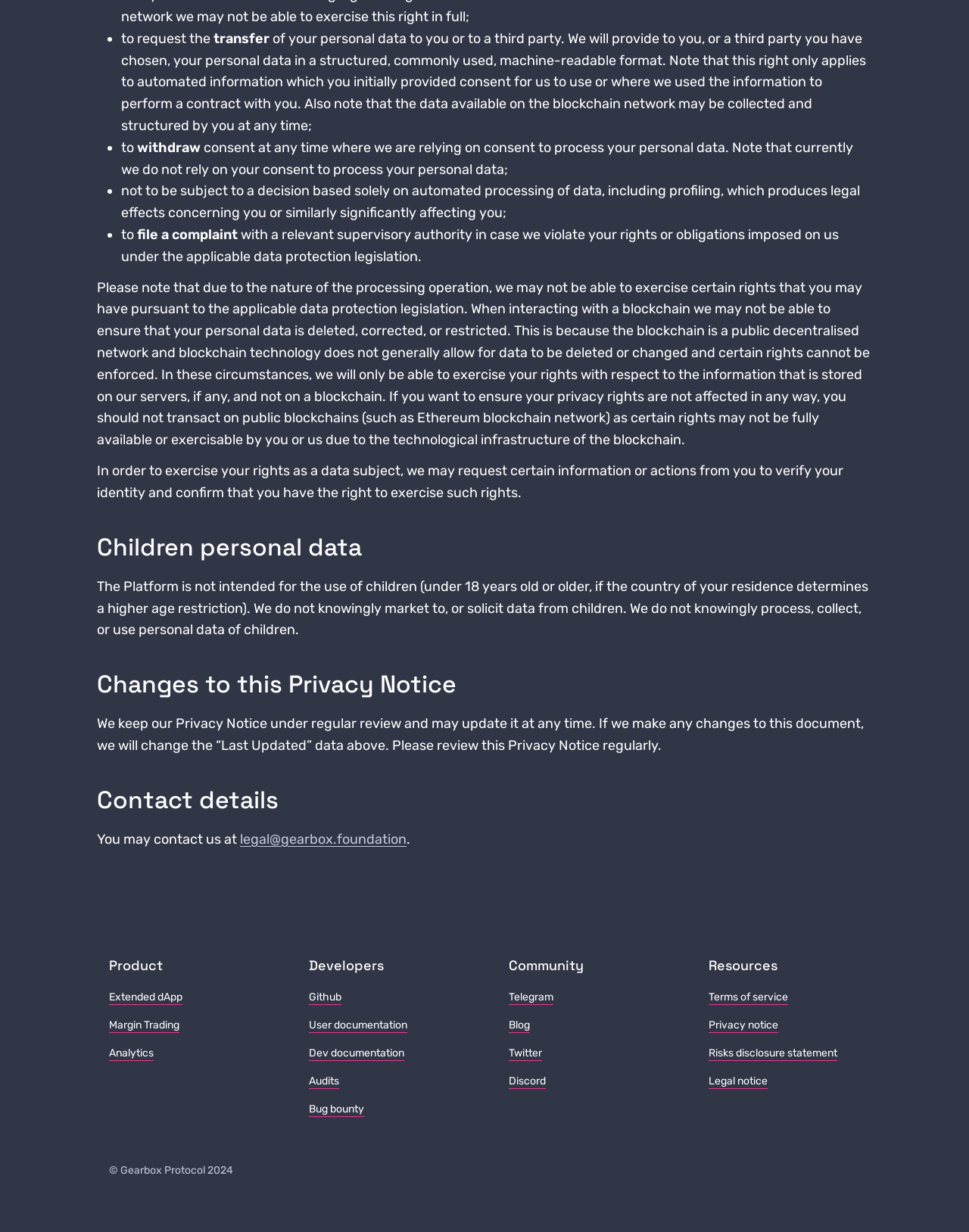Determine the bounding box coordinates for the HTML element mentioned in the following description: "Sales Introduction Email". The coordinates should be a list of four floats ranging from 0 to 1, represented as [left, top, right, bottom].

None